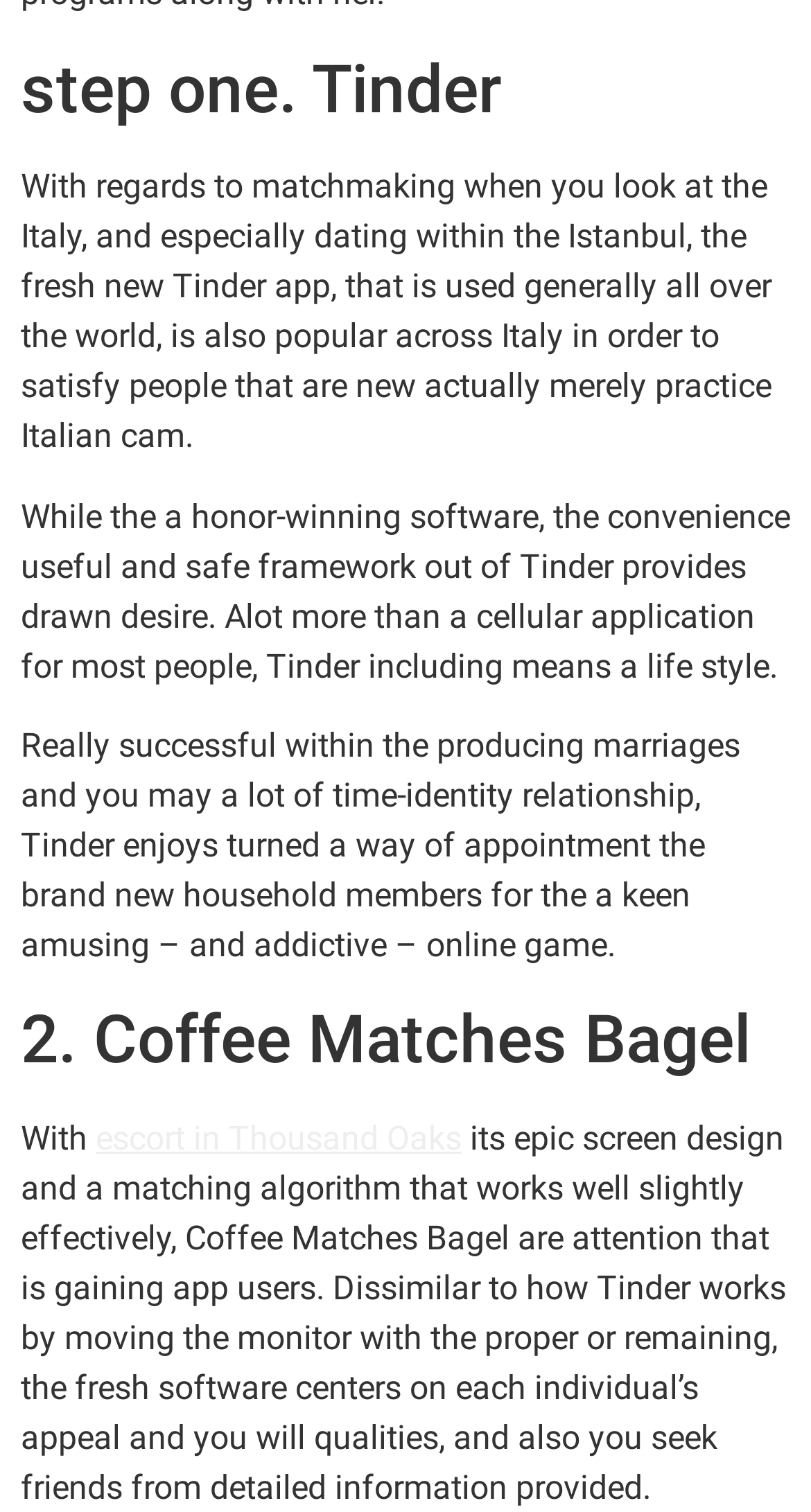Respond to the question below with a concise word or phrase:
What is the name of the popular dating app mentioned?

Tinder